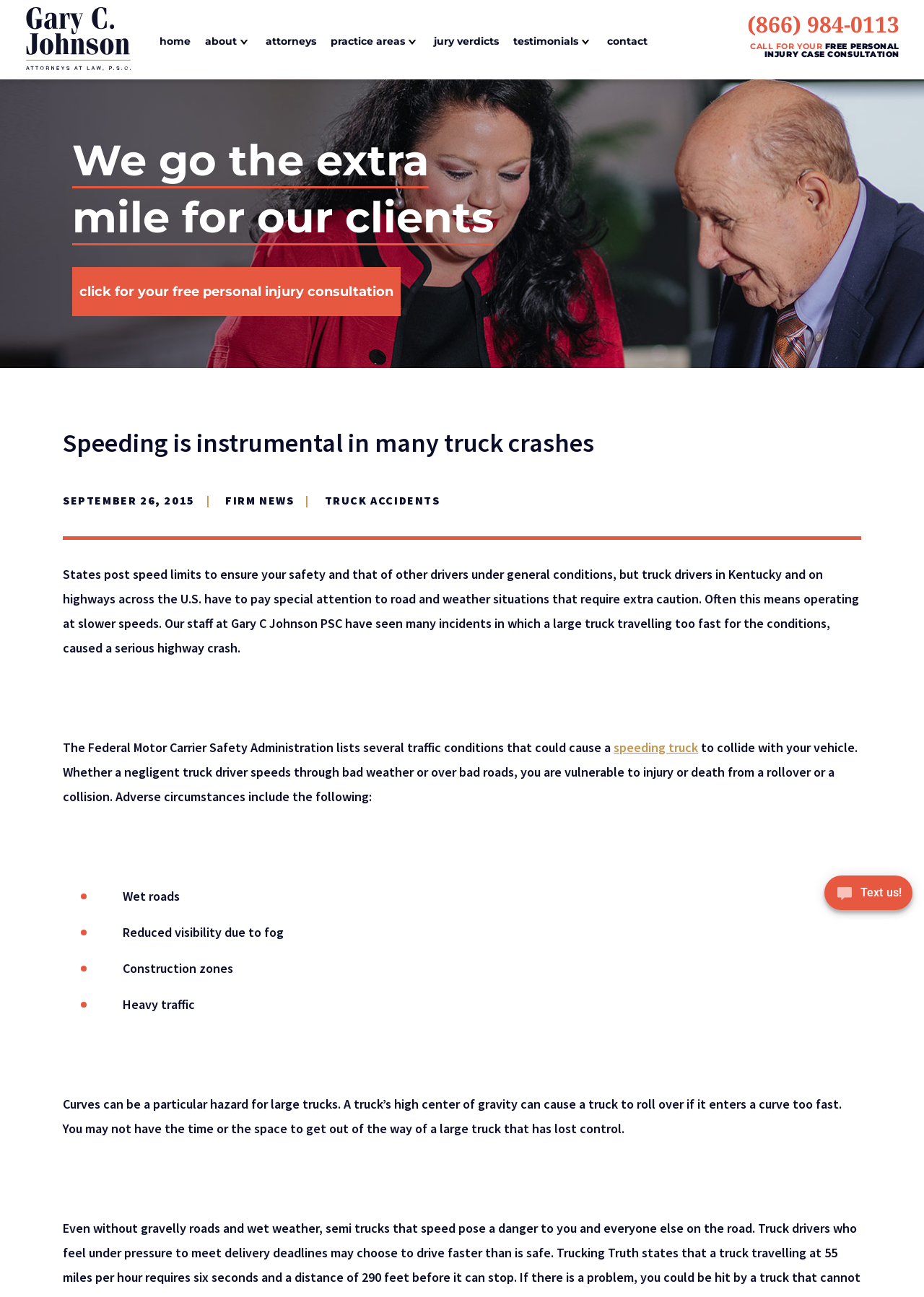Answer the question with a single word or phrase: 
What is the risk of a truck entering a curve too fast?

Rollover